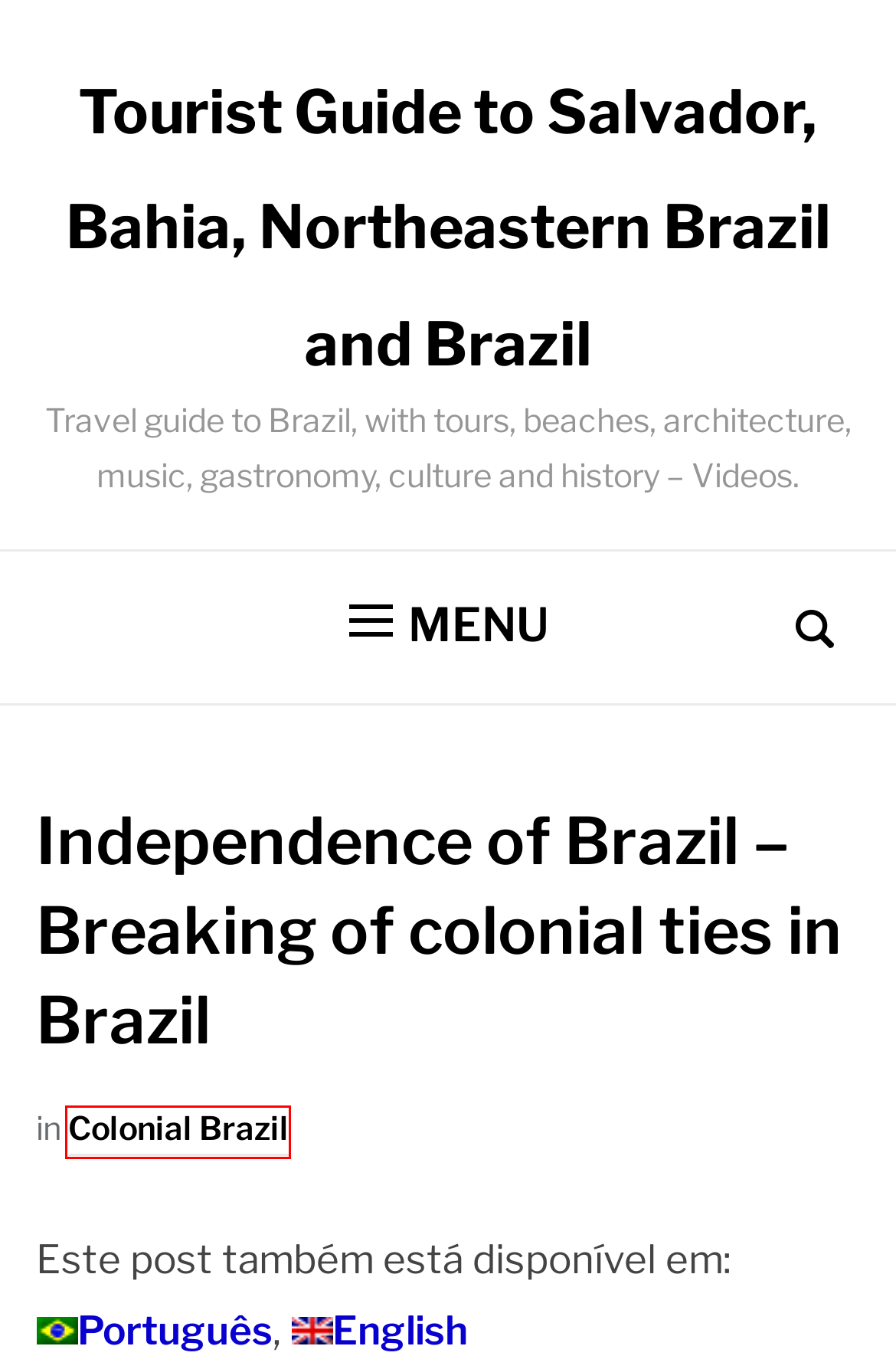View the screenshot of the webpage containing a red bounding box around a UI element. Select the most fitting webpage description for the new page shown after the element in the red bounding box is clicked. Here are the candidates:
A. Installation of the General Government in Brazil and the Foundation of Salvador
B. Tourist Guide to Salvador, Bahia, Northeast Brazil and Brazil
C. Aquidauana MS is the Gateway to the Pantanal - Tourism Guide
D. The Alcatrazes archipelago off the coast of Brazil is a wildlife refuge
E. Portuguese Maritime Expansion and the Conquest of Brazil
F. Campo Grande in Mato Grosso do Sul - Tourism Guide
G. Period of Colonial Brazil
H. Independência do Brasil - Rompimento dos laços coloniais no Brasil

G